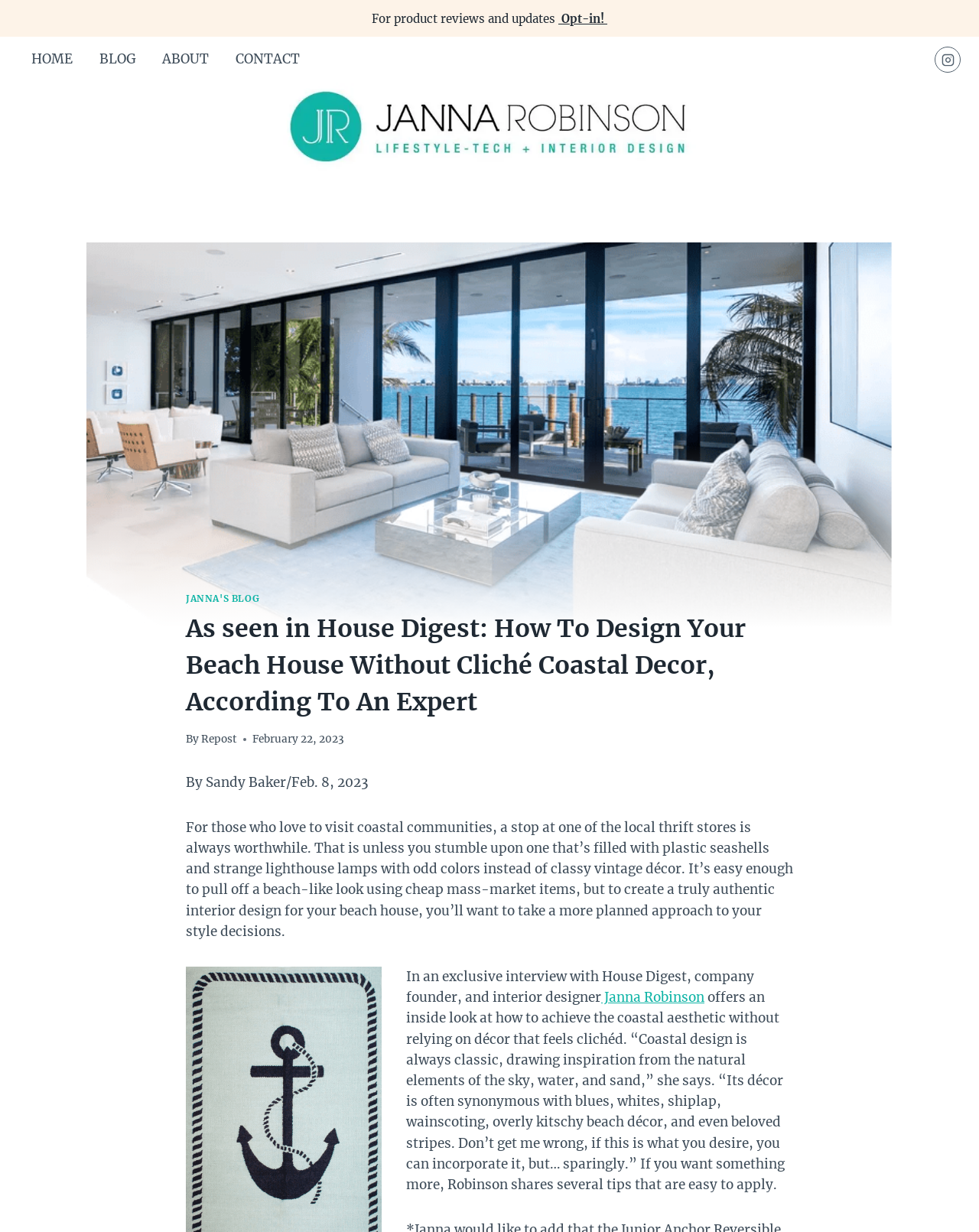Identify the coordinates of the bounding box for the element that must be clicked to accomplish the instruction: "Read the article by Janna Robinson".

[0.19, 0.496, 0.81, 0.585]